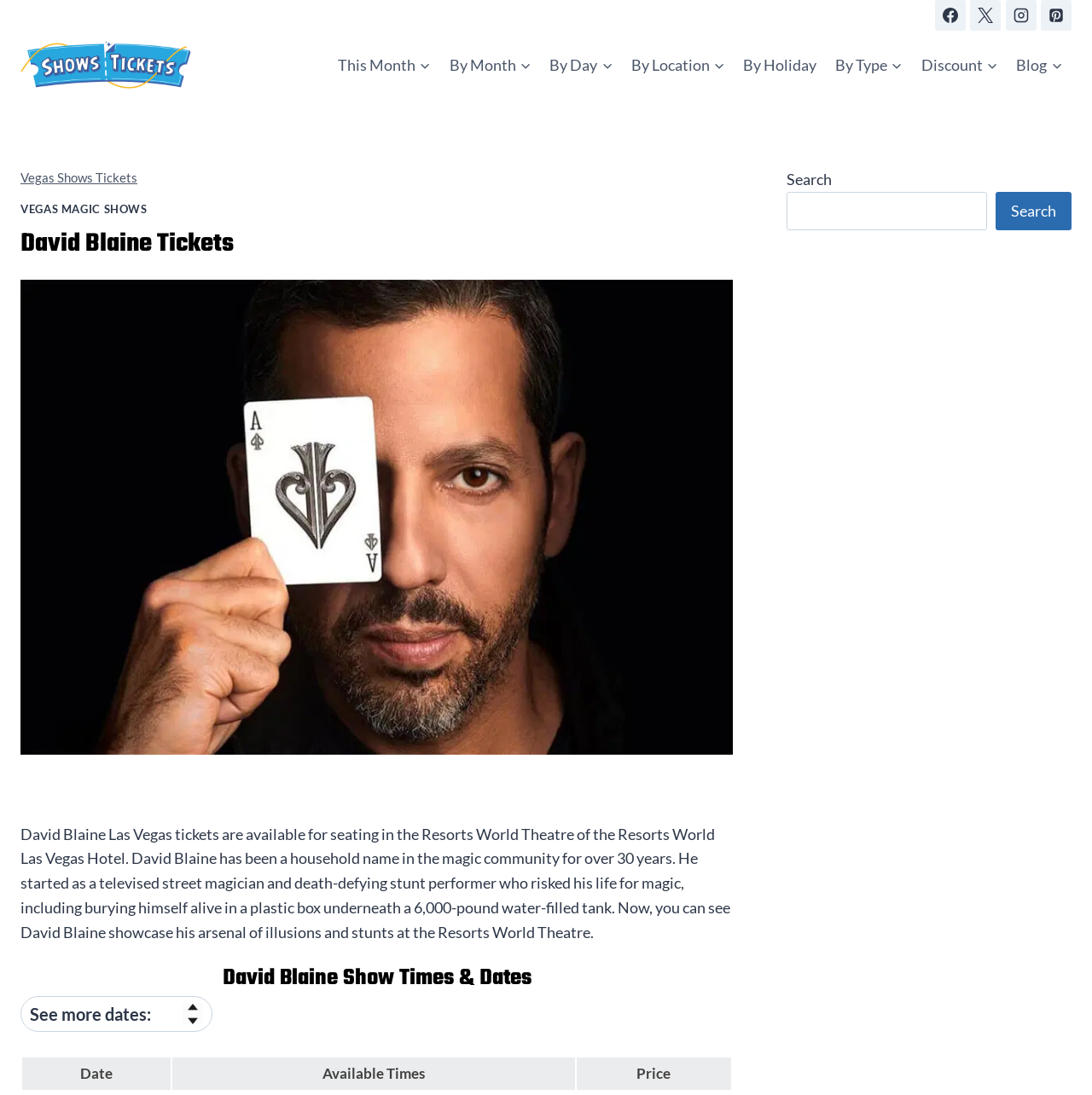Please identify the bounding box coordinates of the element on the webpage that should be clicked to follow this instruction: "View David Blaine tickets by location". The bounding box coordinates should be given as four float numbers between 0 and 1, formatted as [left, top, right, bottom].

[0.578, 0.05, 0.65, 0.067]